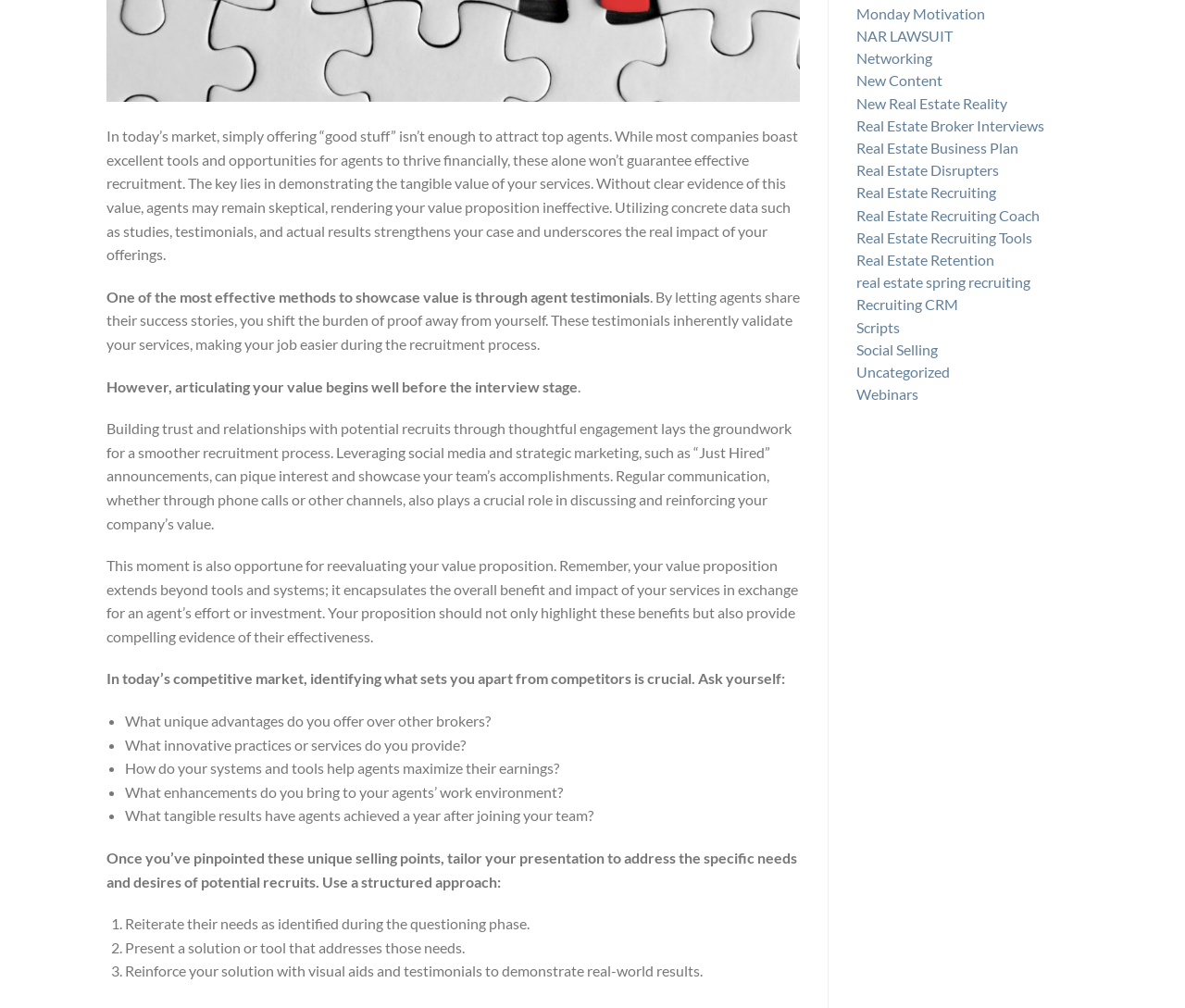Determine the bounding box coordinates for the UI element described. Format the coordinates as (top-left x, top-left y, bottom-right x, bottom-right y) and ensure all values are between 0 and 1. Element description: Real Estate Retention

[0.723, 0.249, 0.91, 0.271]